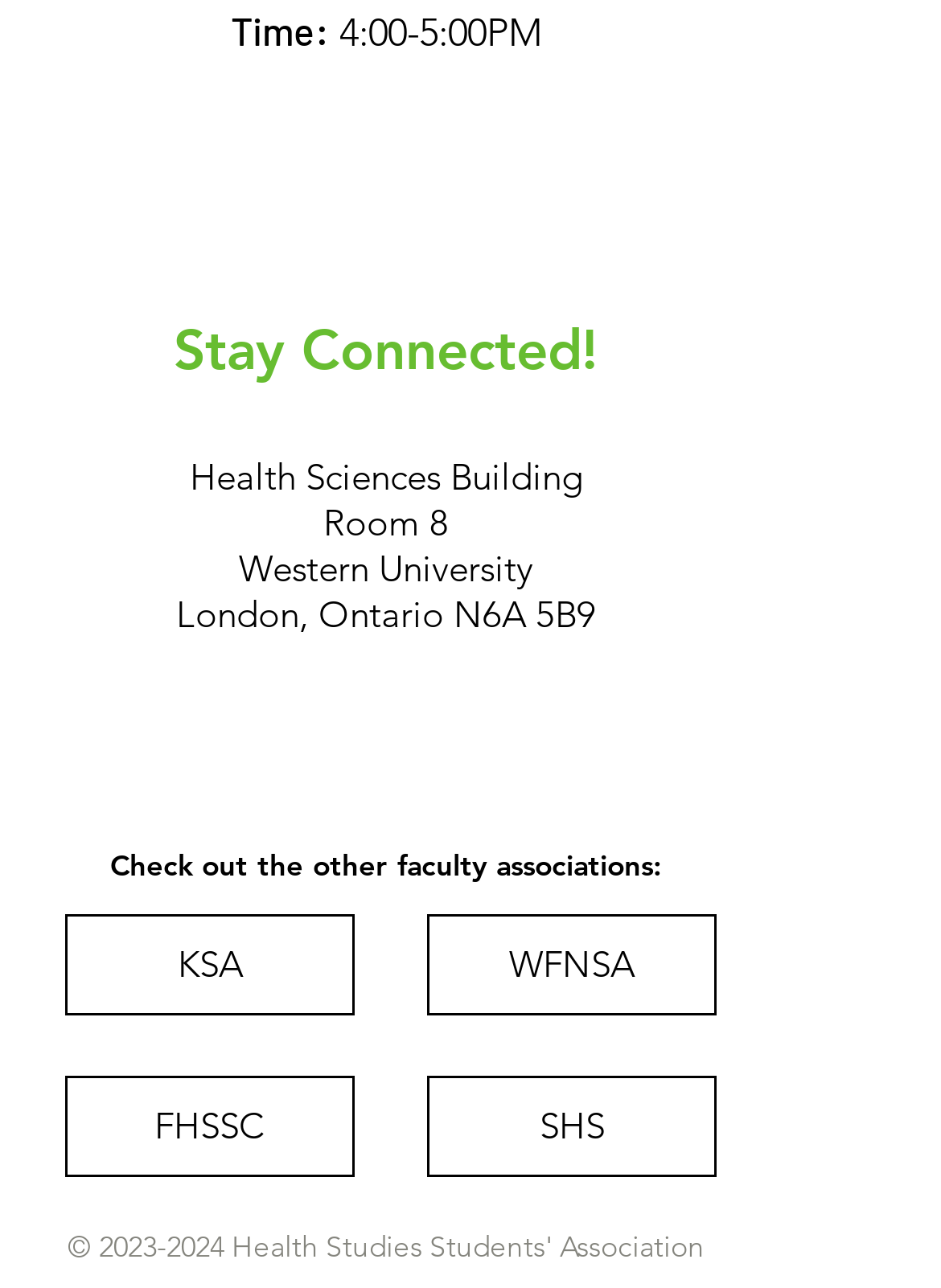Identify the bounding box coordinates of the area that should be clicked in order to complete the given instruction: "Visit Facebook". The bounding box coordinates should be four float numbers between 0 and 1, i.e., [left, top, right, bottom].

[0.172, 0.528, 0.262, 0.594]